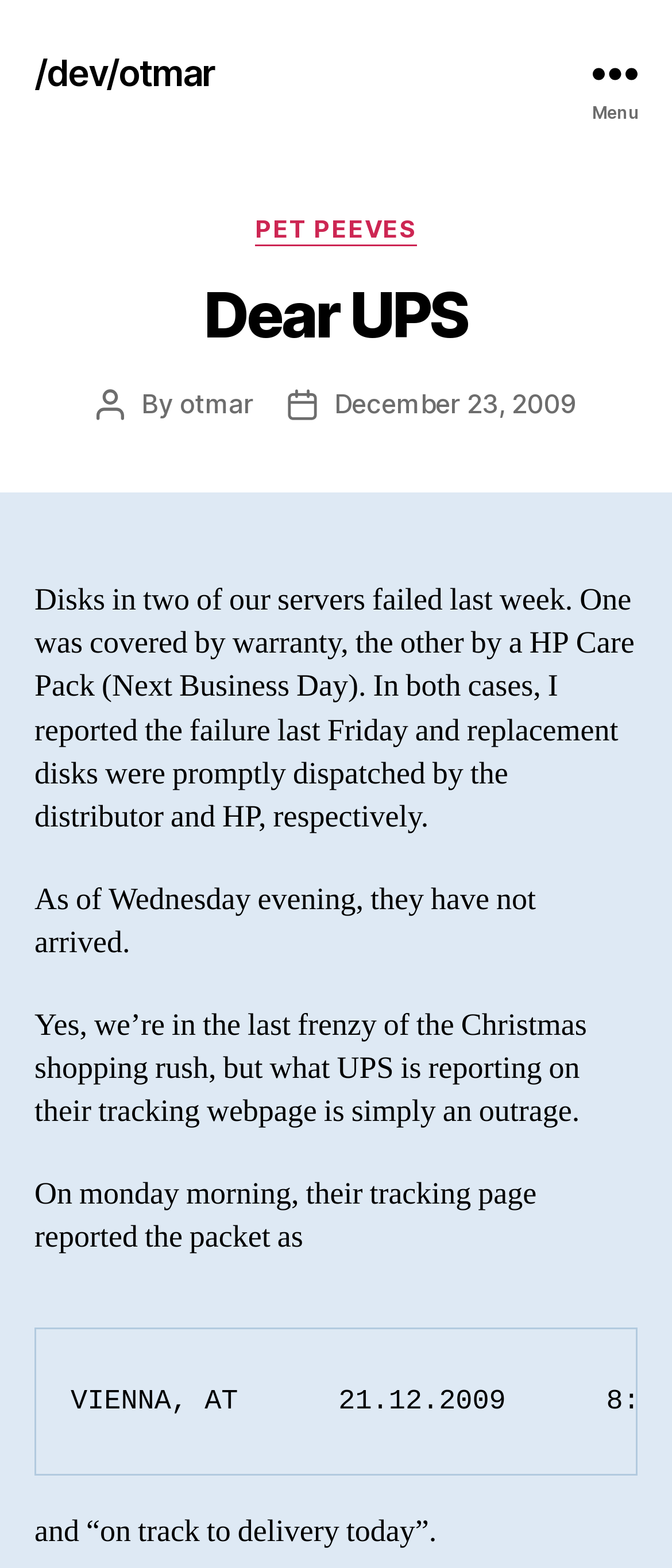What is the status of the replacement disks?
Offer a detailed and full explanation in response to the question.

The text states 'As of Wednesday evening, they have not arrived.' This implies that the replacement disks have not been received yet.